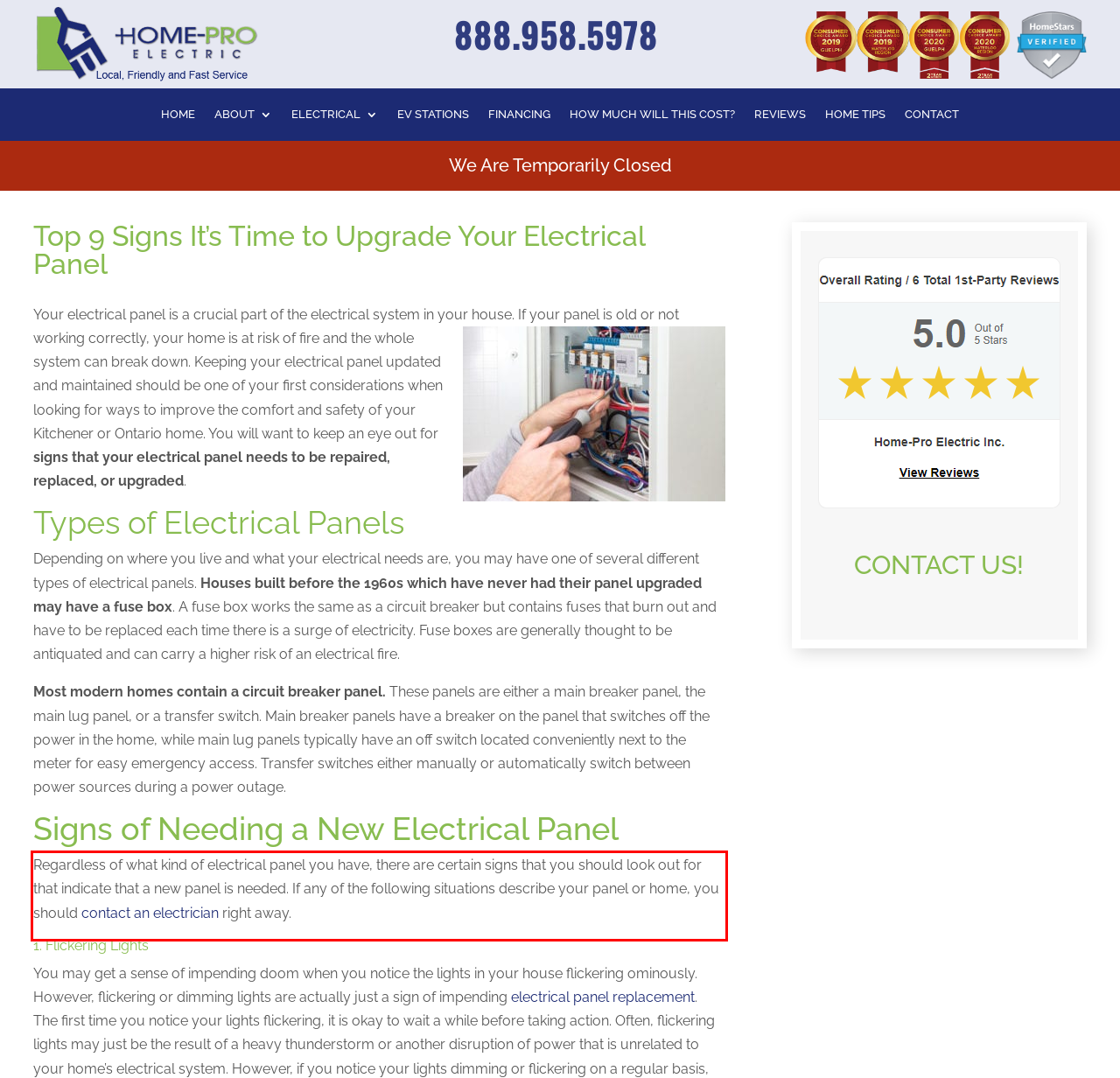Please perform OCR on the UI element surrounded by the red bounding box in the given webpage screenshot and extract its text content.

Regardless of what kind of electrical panel you have, there are certain signs that you should look out for that indicate that a new panel is needed. If any of the following situations describe your panel or home, you should contact an electrician right away.